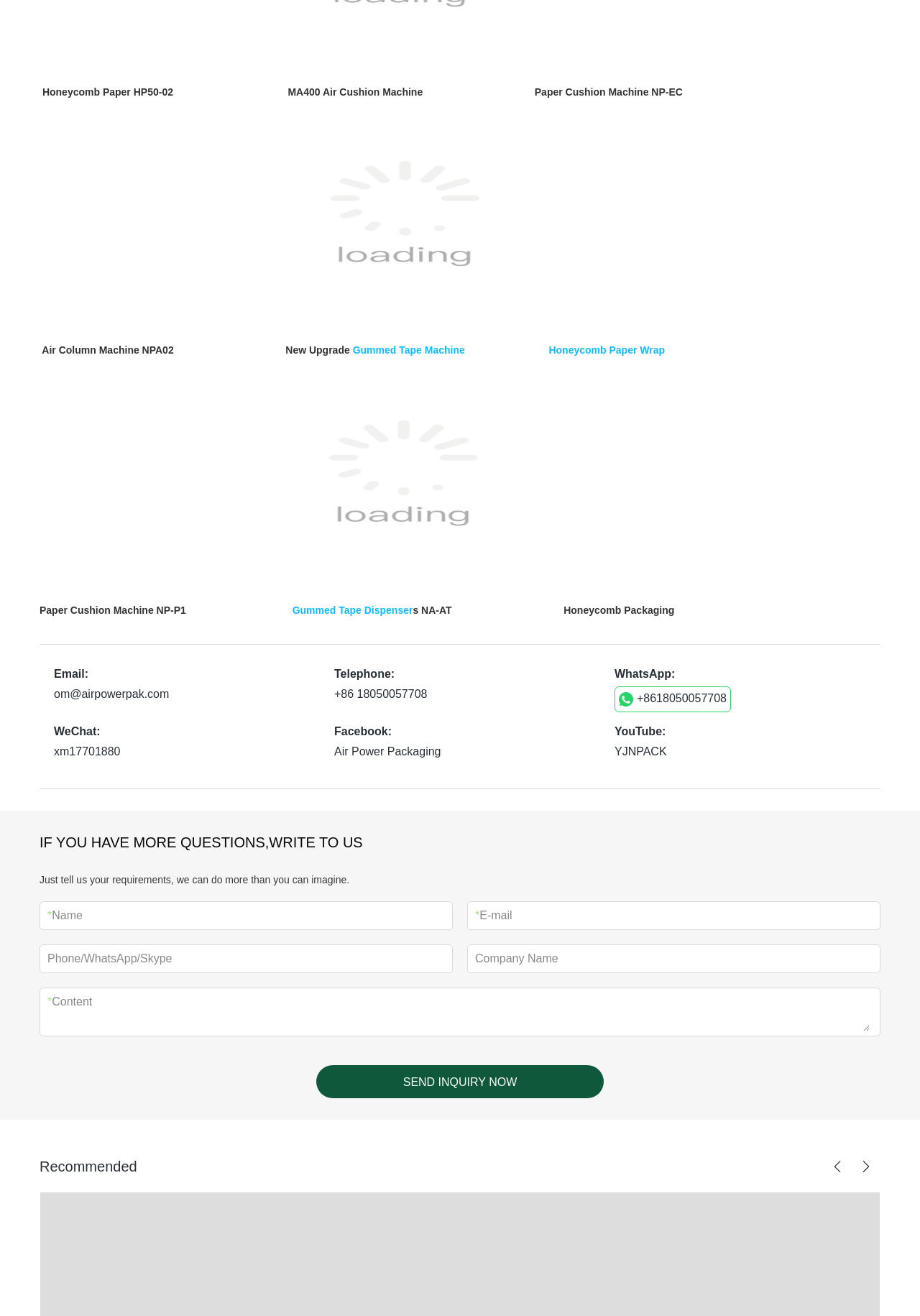Utilize the details in the image to thoroughly answer the following question: How many types of machines are listed on the webpage?

The webpage lists five types of machines: Air Cushion Machine, Paper Cushion Machine, Gummed Tape Machine, Air Column Machine, and Honeycomb Paper Wrap.